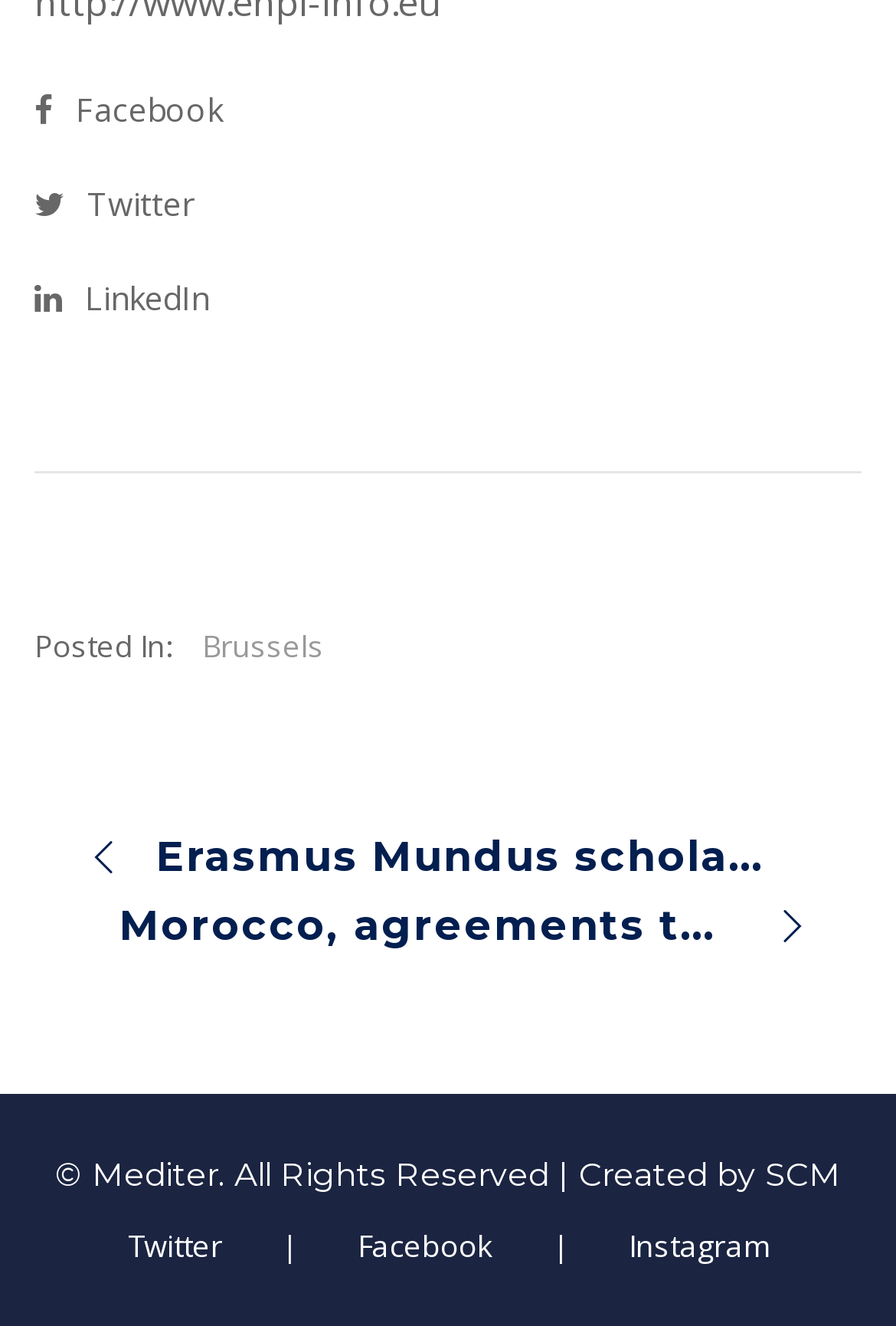Can you specify the bounding box coordinates for the region that should be clicked to fulfill this instruction: "Go to SCM website".

[0.854, 0.871, 0.938, 0.902]